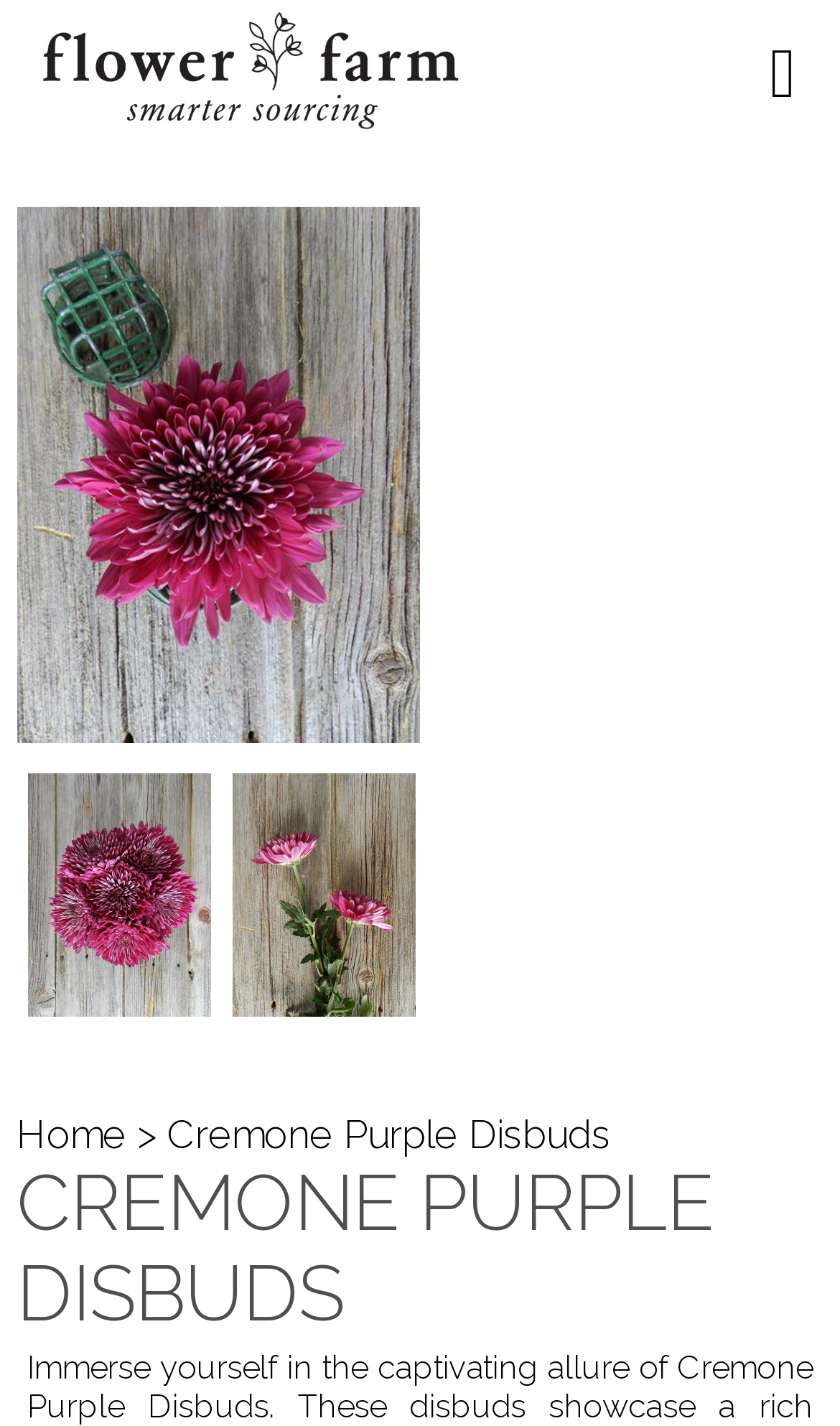Based on the image, please elaborate on the answer to the following question:
Is the website selling flowers wholesale?

The webpage title is 'Wholesale Cremone Purple Disbuds Delivered Online | FlowerFarm', and the meta description mentions 'Wholesale disbuds', which suggests that the website is selling flowers wholesale.